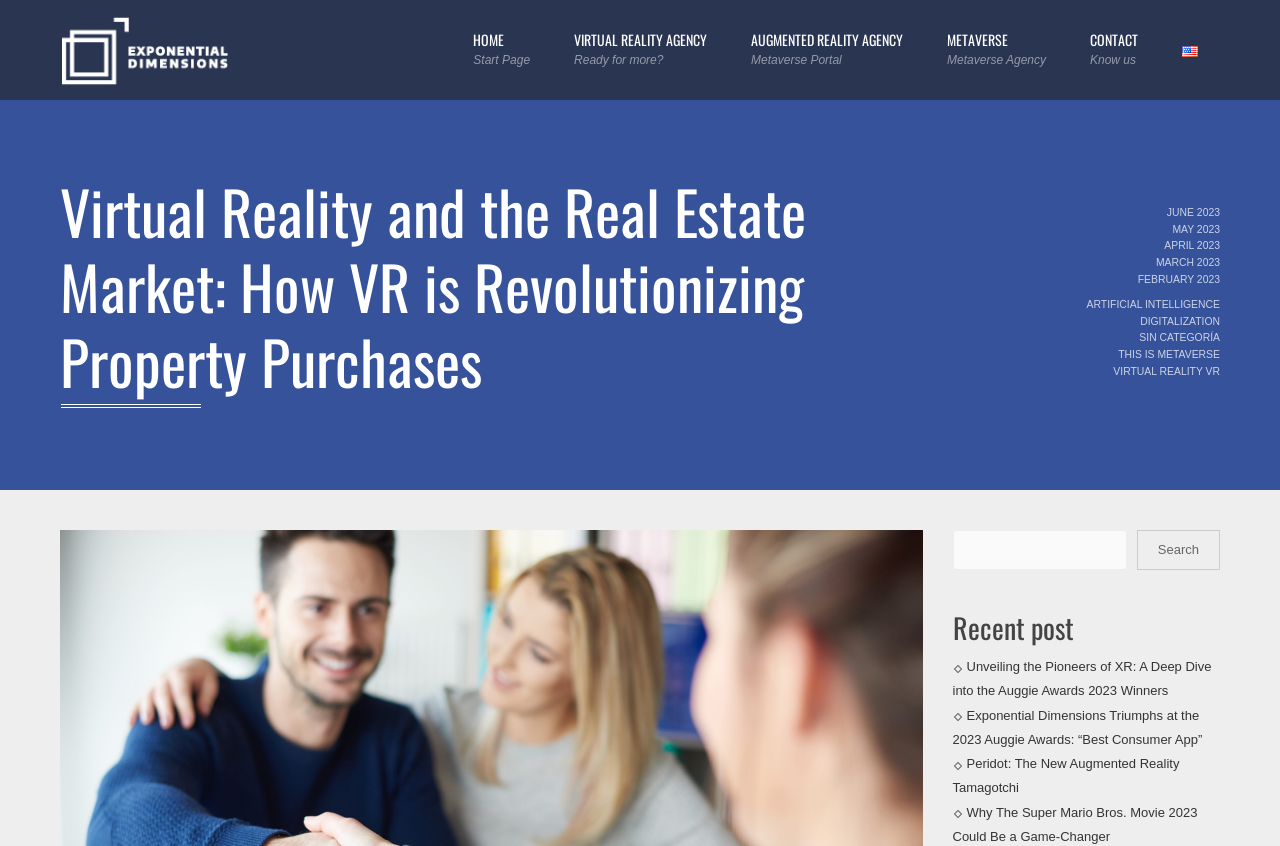What is the theme of the webpage?
Please give a detailed and elaborate explanation in response to the question.

I looked at the title of the webpage and the content of the recent posts, and it seems that the theme of the webpage is related to Virtual Reality and its application in the Real Estate market.